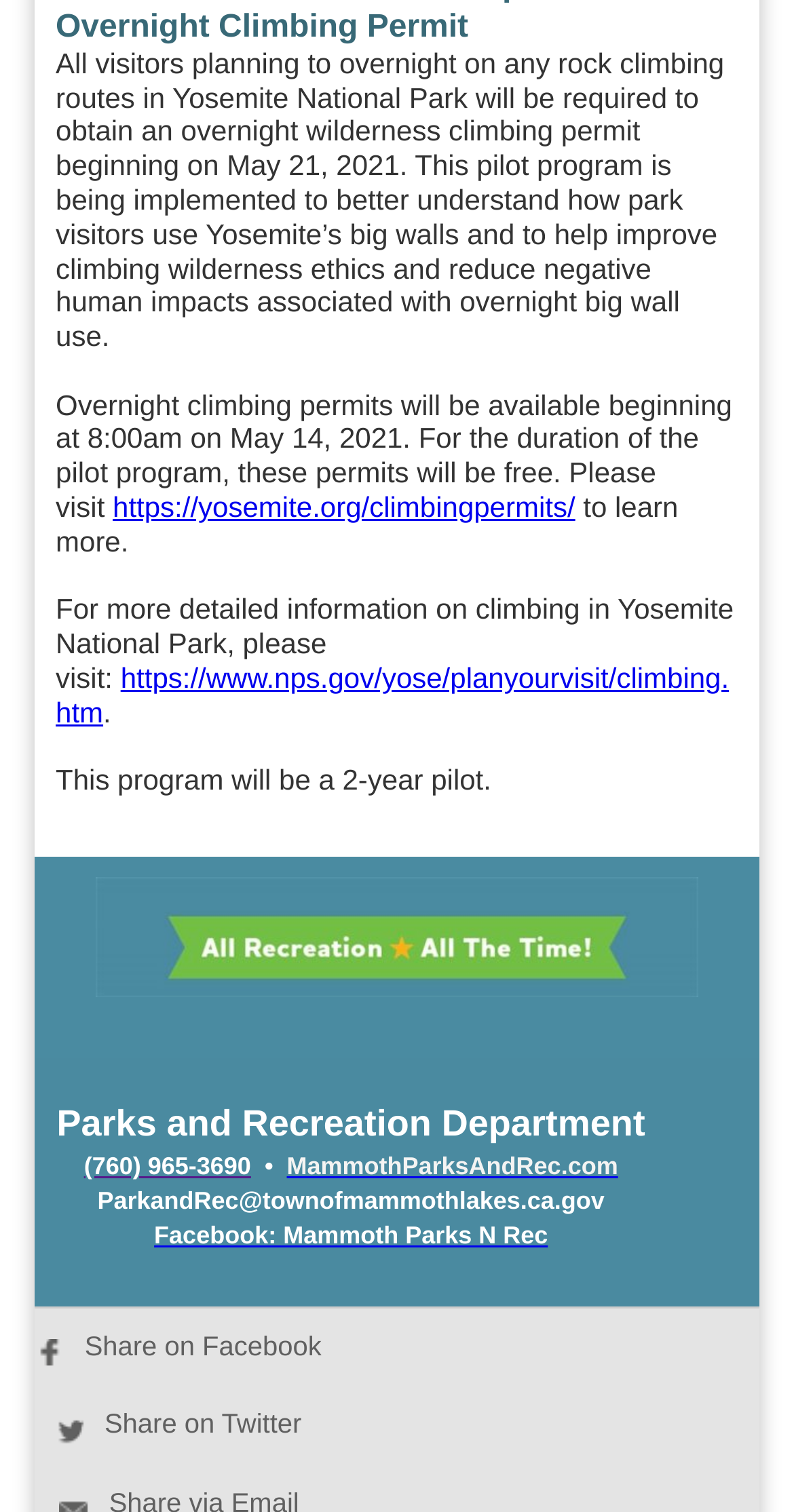Determine the bounding box coordinates of the element that should be clicked to execute the following command: "Share on Twitter".

[0.071, 0.932, 0.38, 0.952]